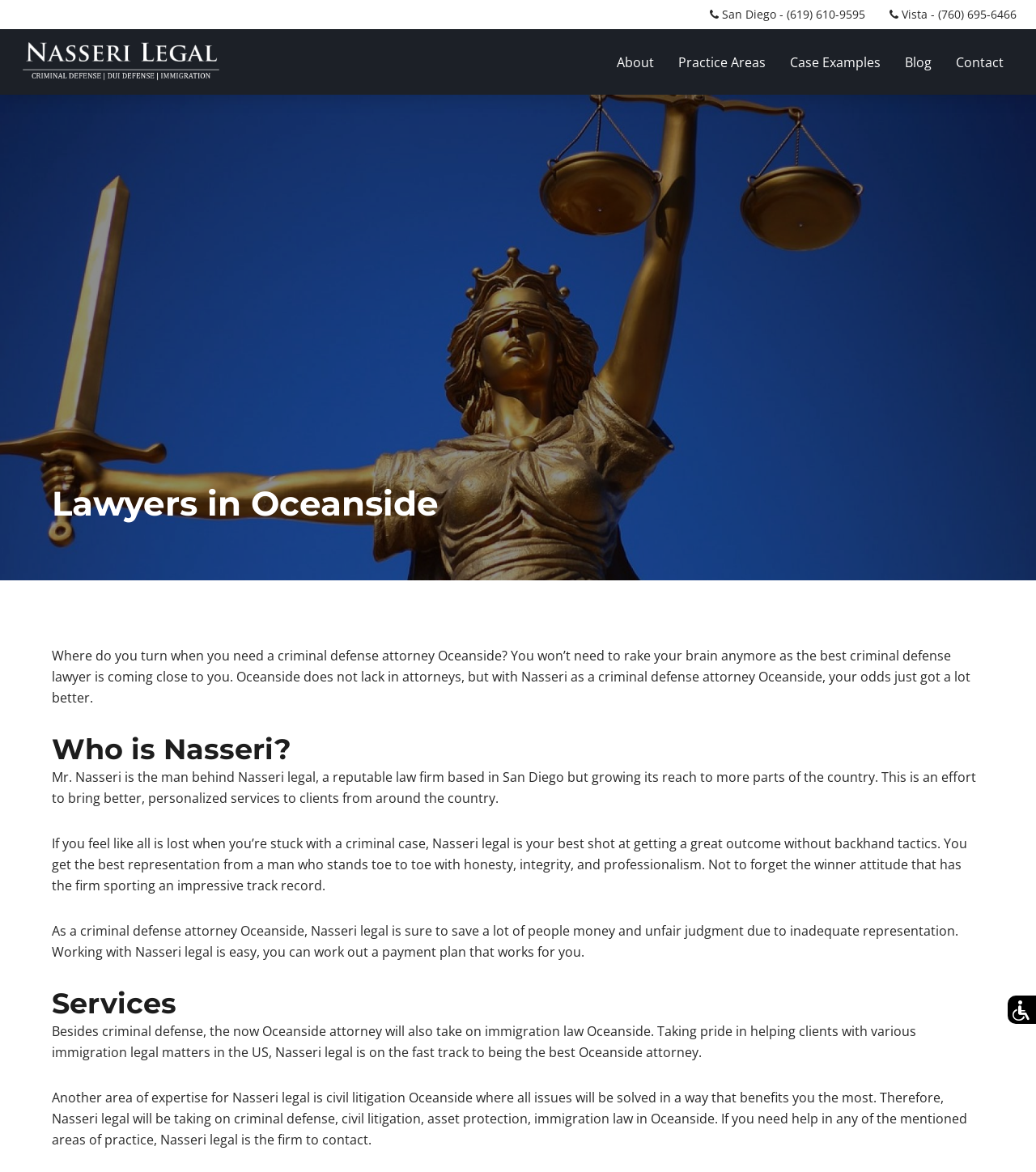Please specify the bounding box coordinates of the region to click in order to perform the following instruction: "Learn more about the artist Gifta".

None